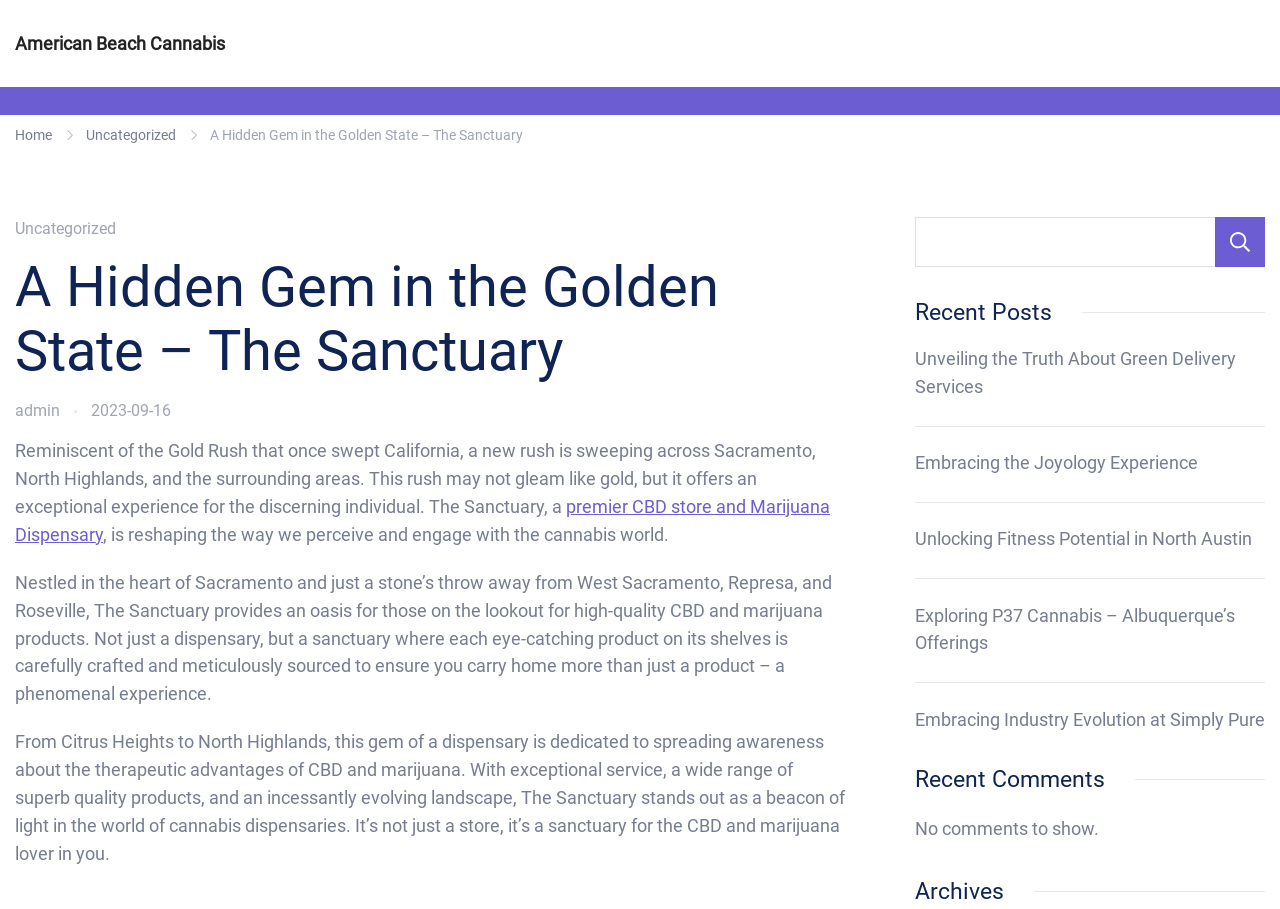Generate a detailed explanation of the webpage's features and information.

The webpage is about The Sanctuary, an American Beach Cannabis dispensary. At the top, there is a navigation menu with links to "Home", "Uncategorized", and "A Hidden Gem in the Golden State – The Sanctuary". There are also two small images on either side of the navigation menu.

Below the navigation menu, there is a main article section that takes up most of the page. The article has a heading that matches the title of the webpage, "A Hidden Gem in the Golden State – The Sanctuary". The article starts by describing a new trend sweeping across Sacramento and surrounding areas, offering an exceptional experience for discerning individuals. It then introduces The Sanctuary as a premier CBD store and marijuana dispensary that provides an oasis for those looking for high-quality products.

The article continues to describe The Sanctuary's location, its dedication to spreading awareness about the therapeutic advantages of CBD and marijuana, and its exceptional service and wide range of products. There are also several paragraphs of text that elaborate on the dispensary's unique features and benefits.

To the right of the article, there is a search box with a "Search" button. Below the search box, there are headings for "Recent Posts", "Recent Comments", and "Archives". Under "Recent Posts", there are five links to different articles, including "Unveiling the Truth About Green Delivery Services" and "Embracing the Joyology Experience". Under "Recent Comments", there is a message stating that there are no comments to show.